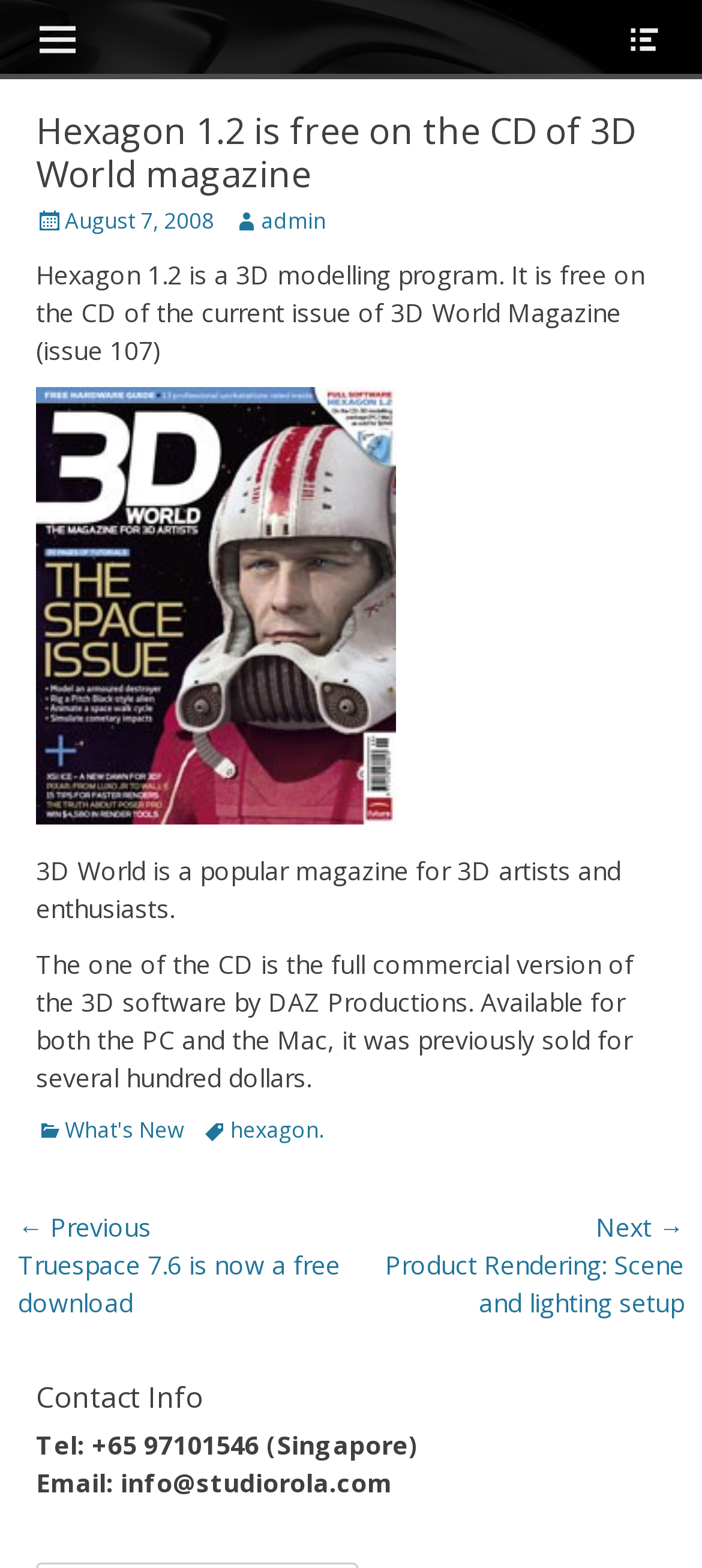Locate the bounding box coordinates of the element that should be clicked to fulfill the instruction: "Go to What's New page".

[0.051, 0.71, 0.262, 0.73]